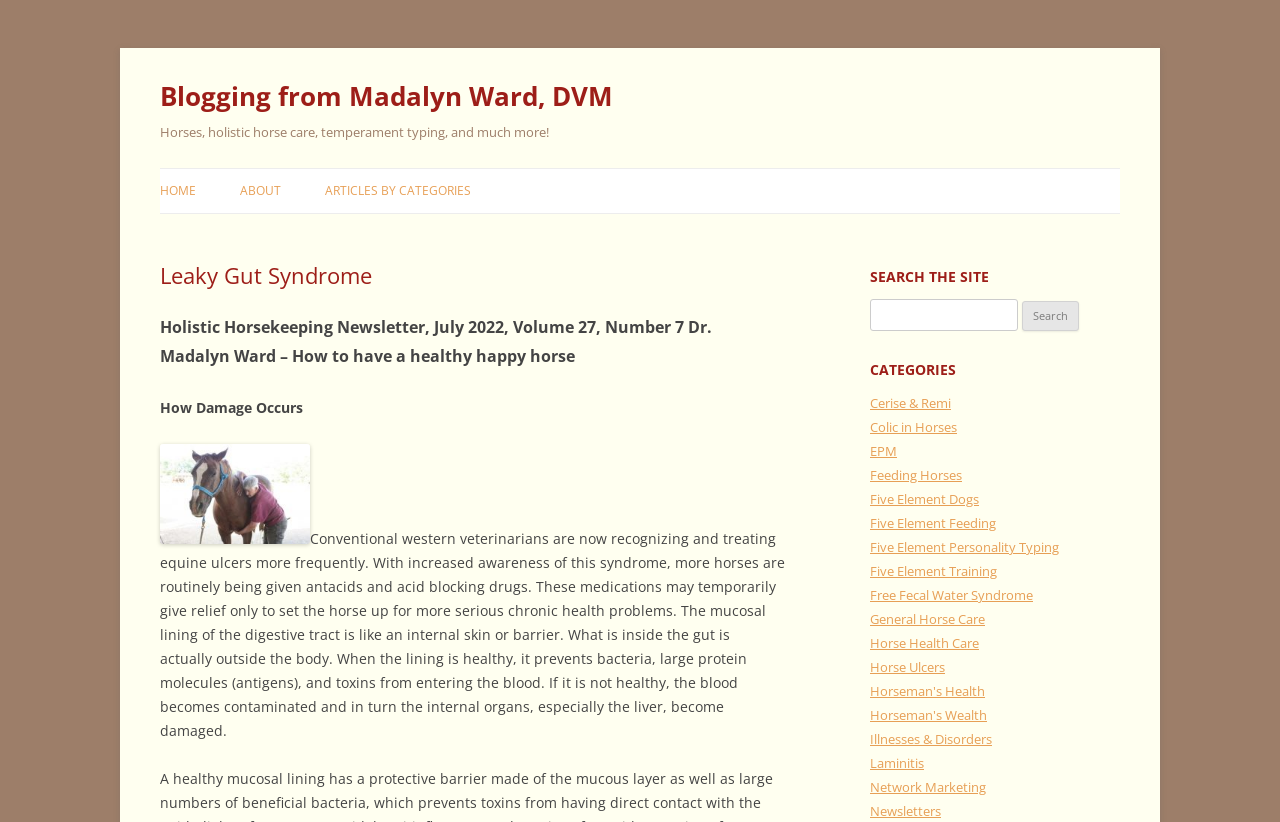Please analyze the image and provide a thorough answer to the question:
What categories of topics are available on this webpage?

The webpage provides links to various categories, including Cerise & Remi, Colic in Horses, Feeding Horses, Five Element Personality Typing, and more, indicating that the webpage covers a range of horse-related topics.